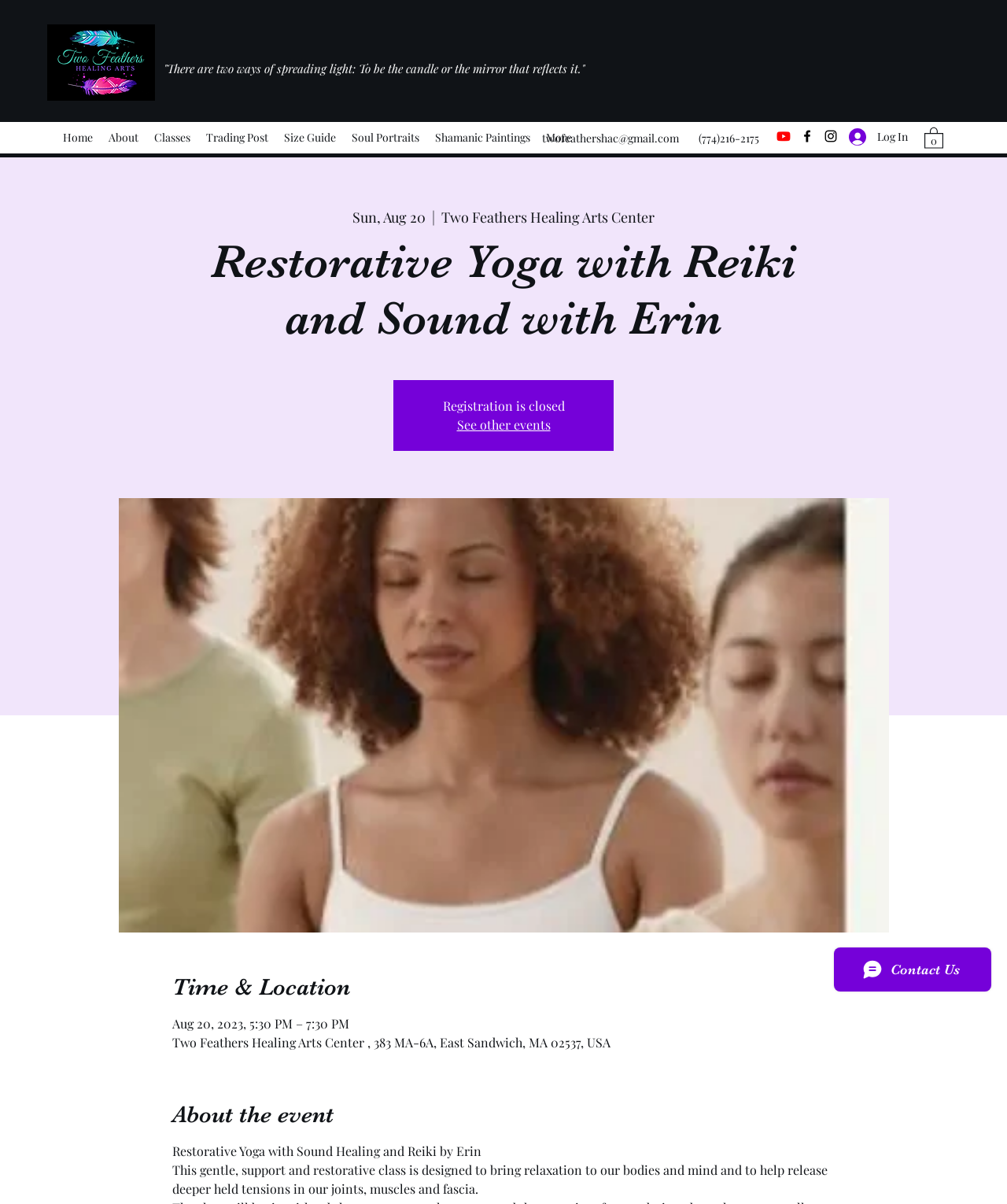Please locate and generate the primary heading on this webpage.

Restorative Yoga with Reiki and Sound with Erin